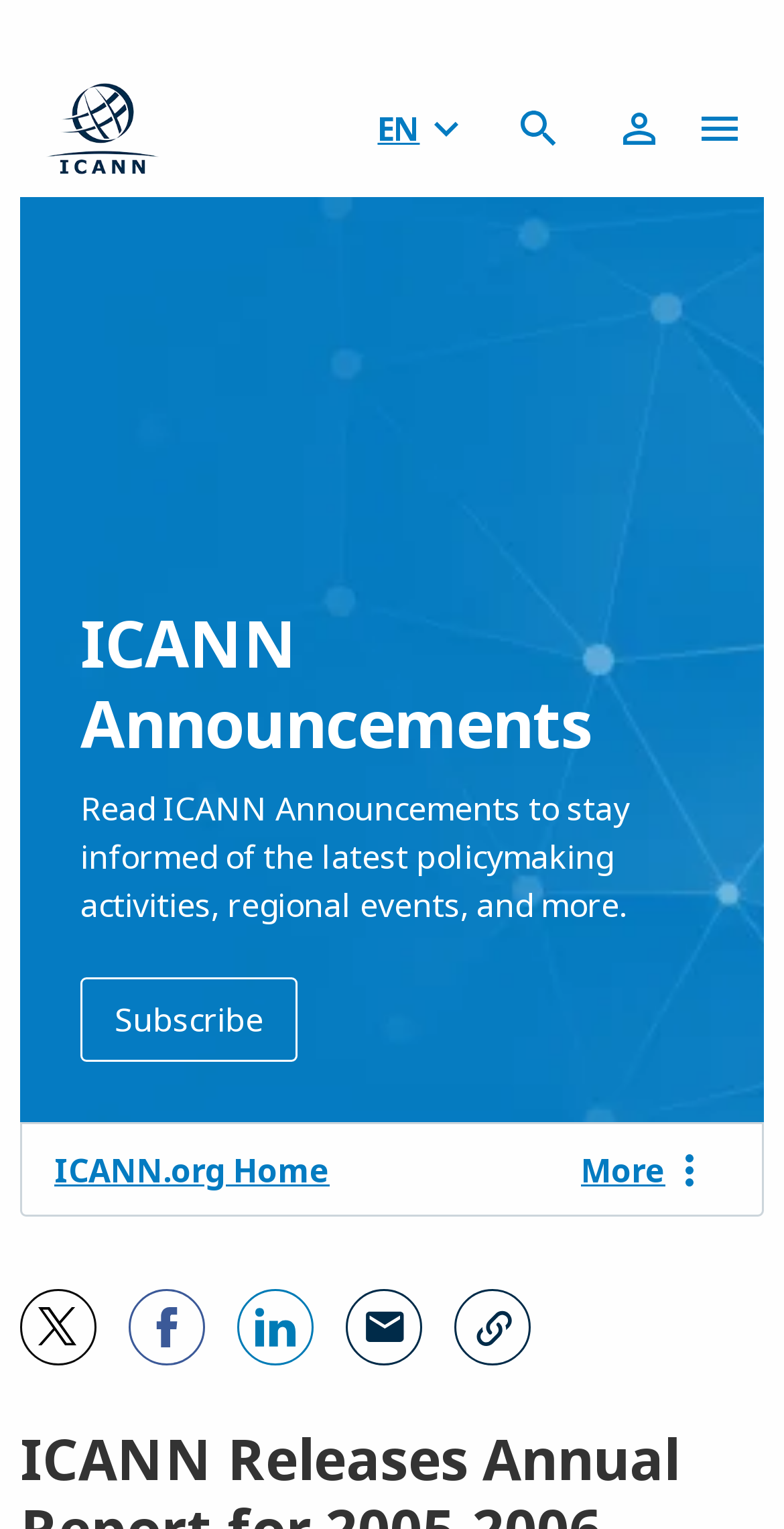Extract the main heading from the webpage content.

ICANN Releases Annual Report for 2005-2006